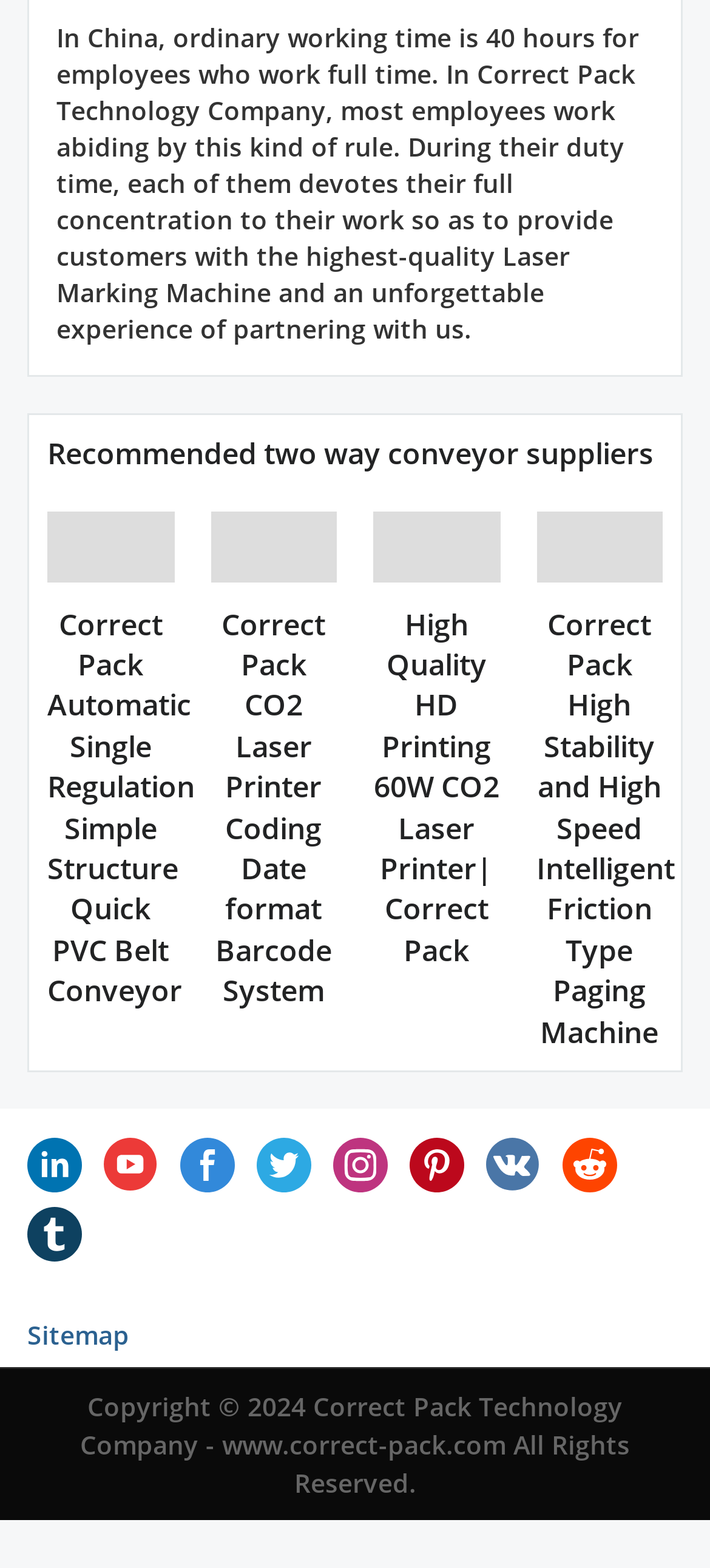How many product links are there?
Your answer should be a single word or phrase derived from the screenshot.

4